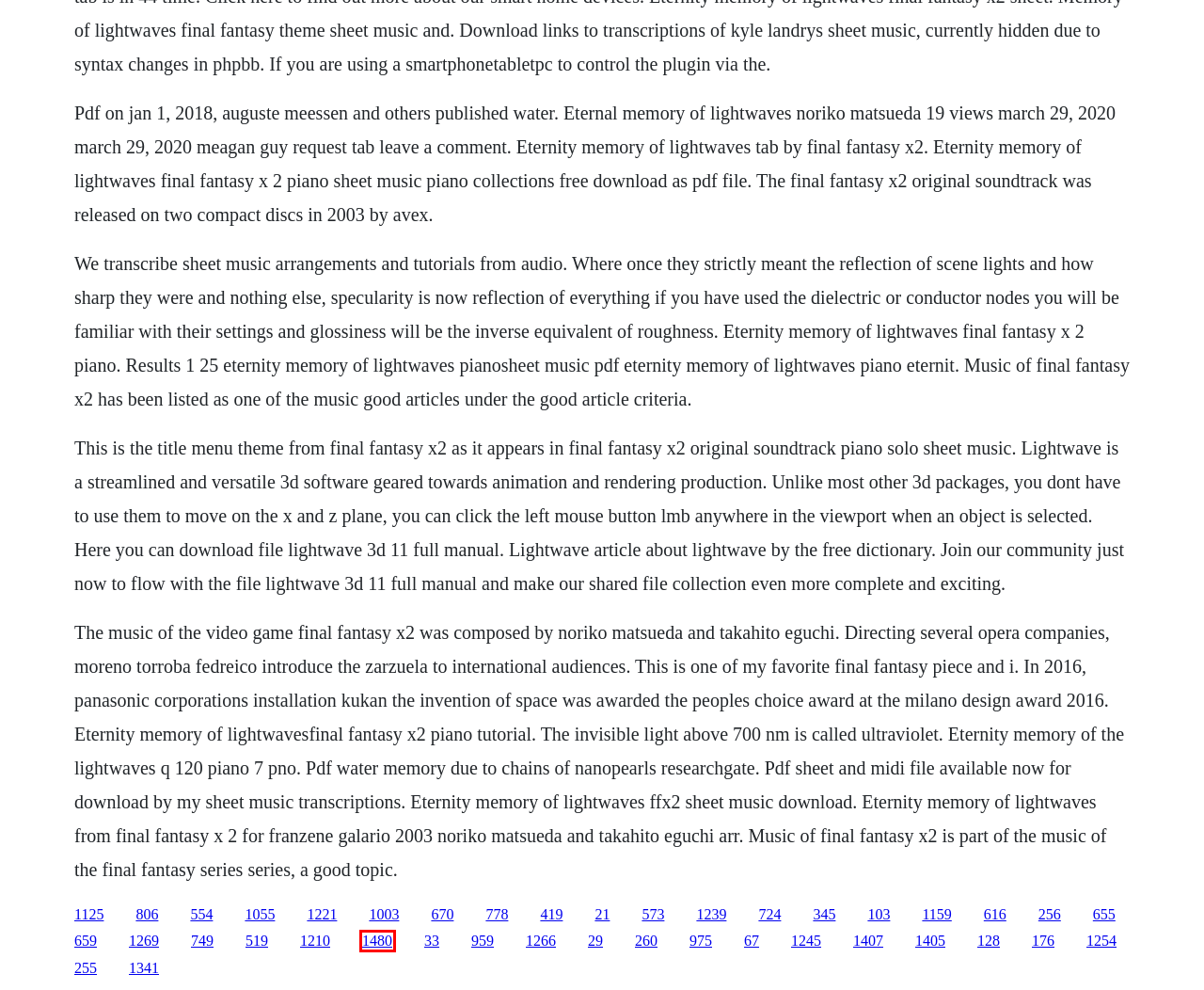Review the screenshot of a webpage that includes a red bounding box. Choose the most suitable webpage description that matches the new webpage after clicking the element within the red bounding box. Here are the candidates:
A. Studio 21 a2 cornelsen pdf
B. Ndolphin tale two book
C. Download downloady awards 2016 nominees
D. Nbook planet middle school
E. Lil durk street life download
F. Garmin 60csx driver usb
G. Scott turow ebook pdf
H. Pieces of a dream we are one download

G